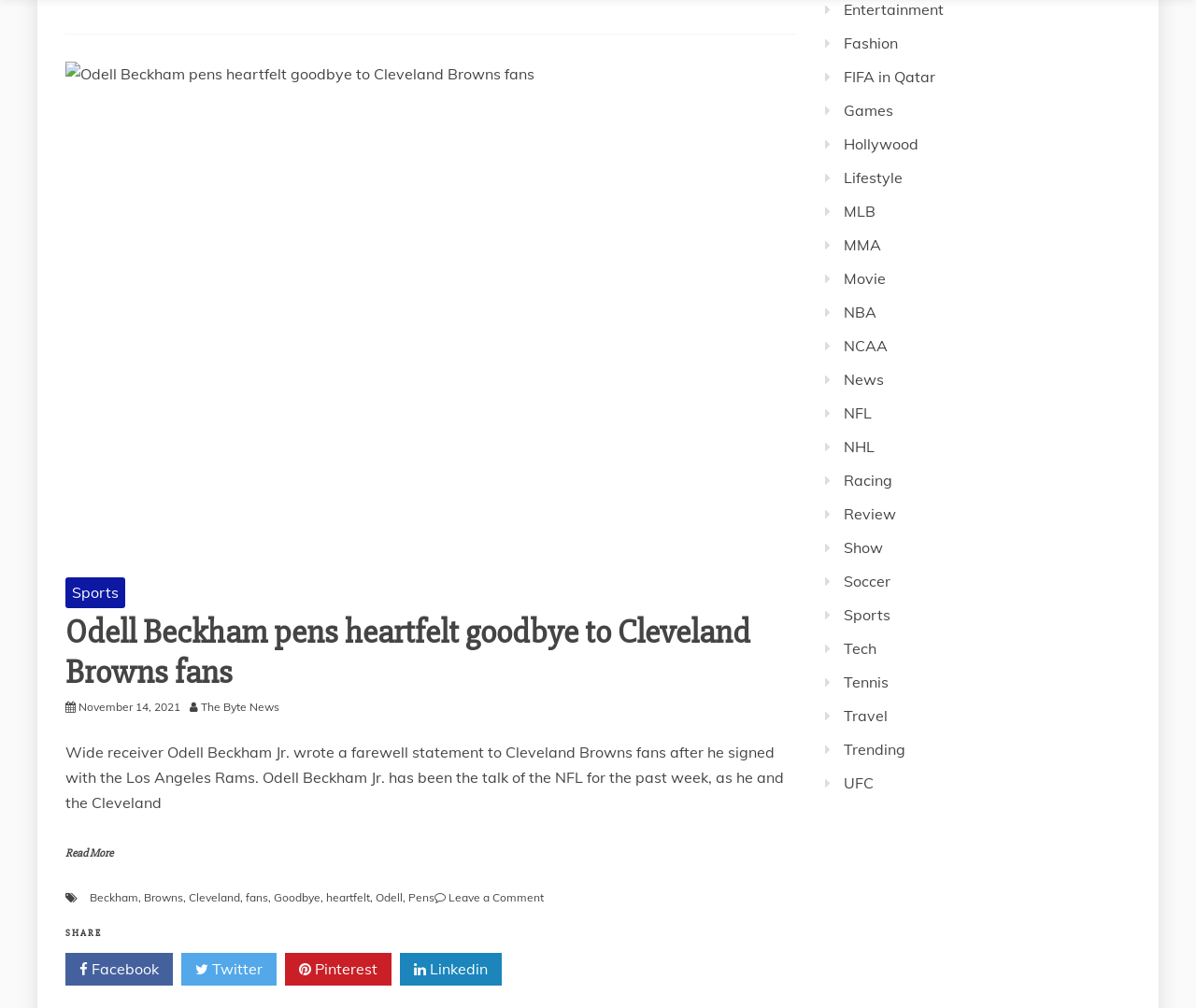Kindly provide the bounding box coordinates of the section you need to click on to fulfill the given instruction: "Click on Sports".

[0.705, 0.6, 0.745, 0.619]